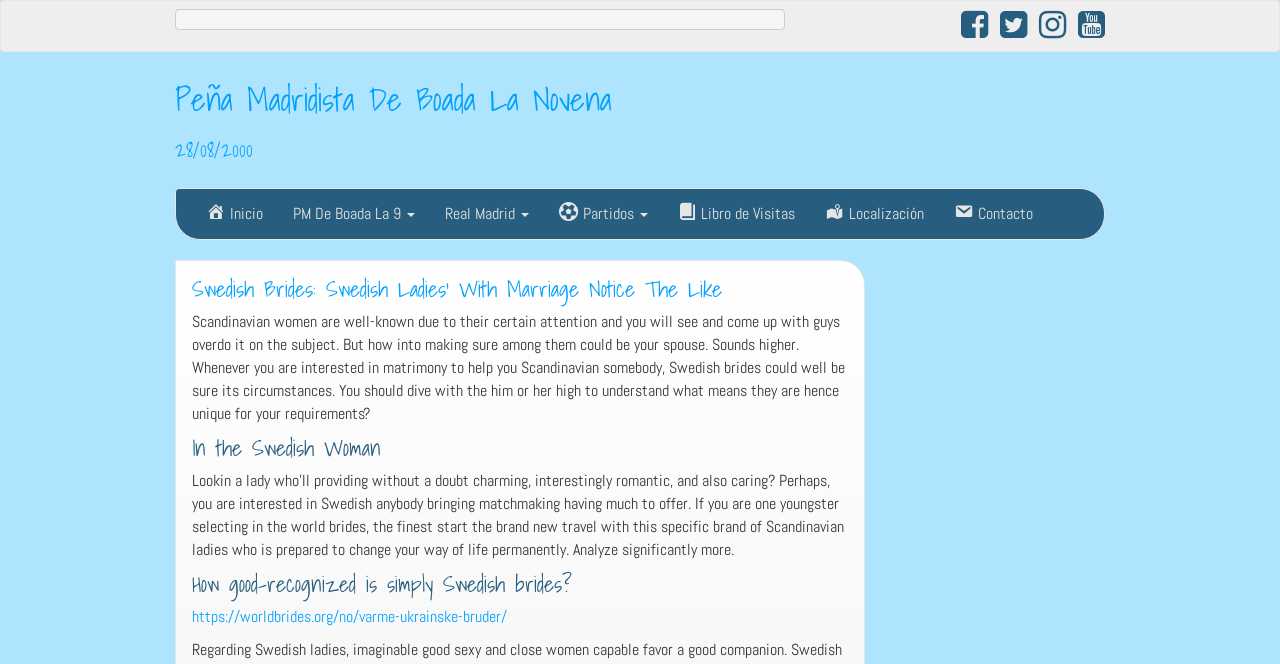Use a single word or phrase to answer the question:
What is the characteristic of Scandinavian women?

Certain attention